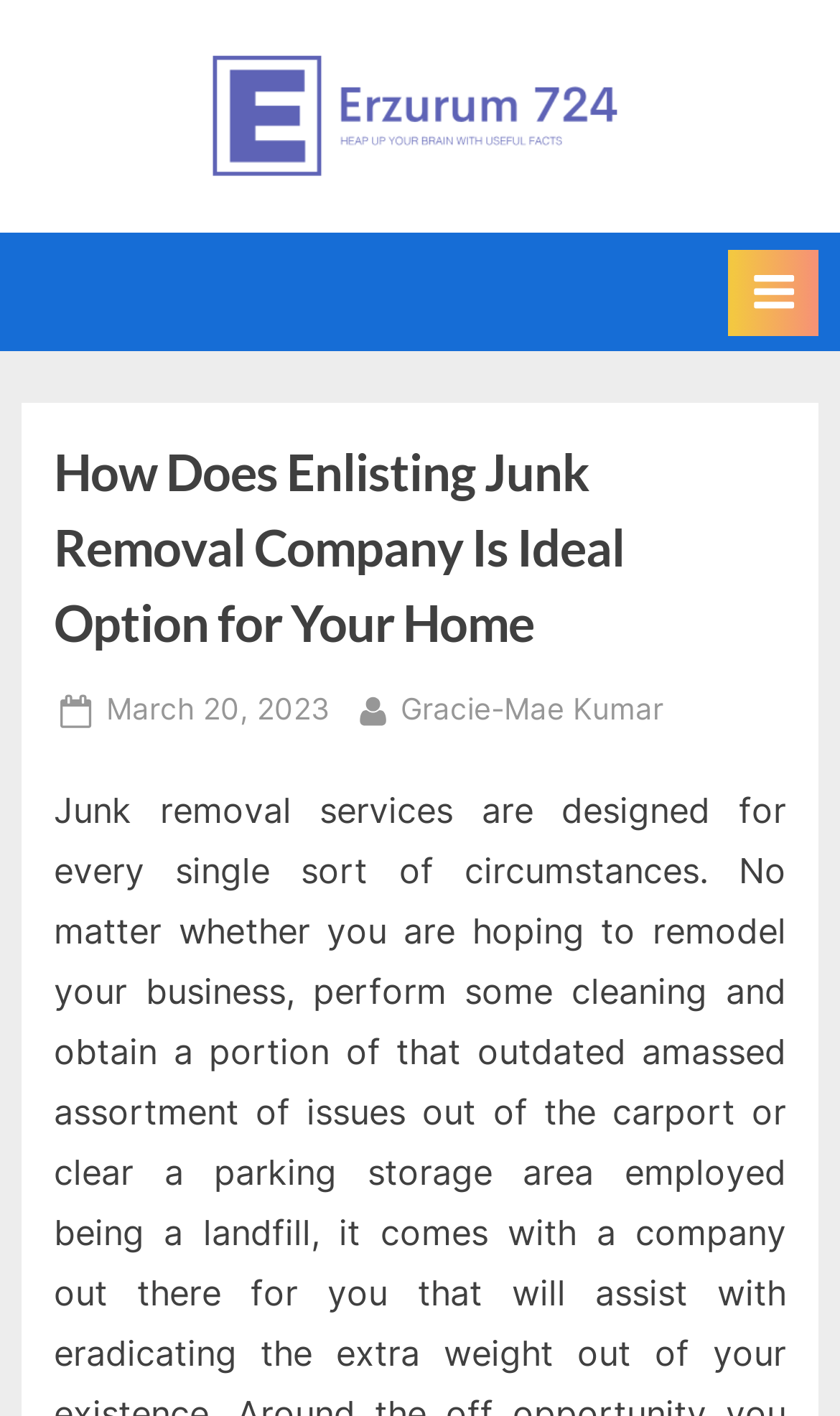Explain the webpage in detail, including its primary components.

The webpage appears to be a blog post or article discussing the benefits of hiring a junk removal company for one's home. At the top of the page, there is a logo or image with the text "Erzurum 724" which is also a clickable link. 

Below the logo, there is a navigation menu labeled "Primary Menu" that spans across the top of the page. This menu has a button that can be expanded to reveal more options. 

The main content of the page is headed by a title "How Does Enlisting Junk Removal Company Is Ideal Option for Your Home" which is a prominent heading. Below the title, there is a subtitle or meta information that includes the date "March 20, 2023" and the author's name "Gracie-Mae Kumar", both of which are clickable links. 

On the right side of the page, near the top, there is a promotional or advertising section with the text "Keep an eye on incredible things". There is also another instance of the "Erzurum 724" link and image on the right side of the page, slightly below the promotional section.